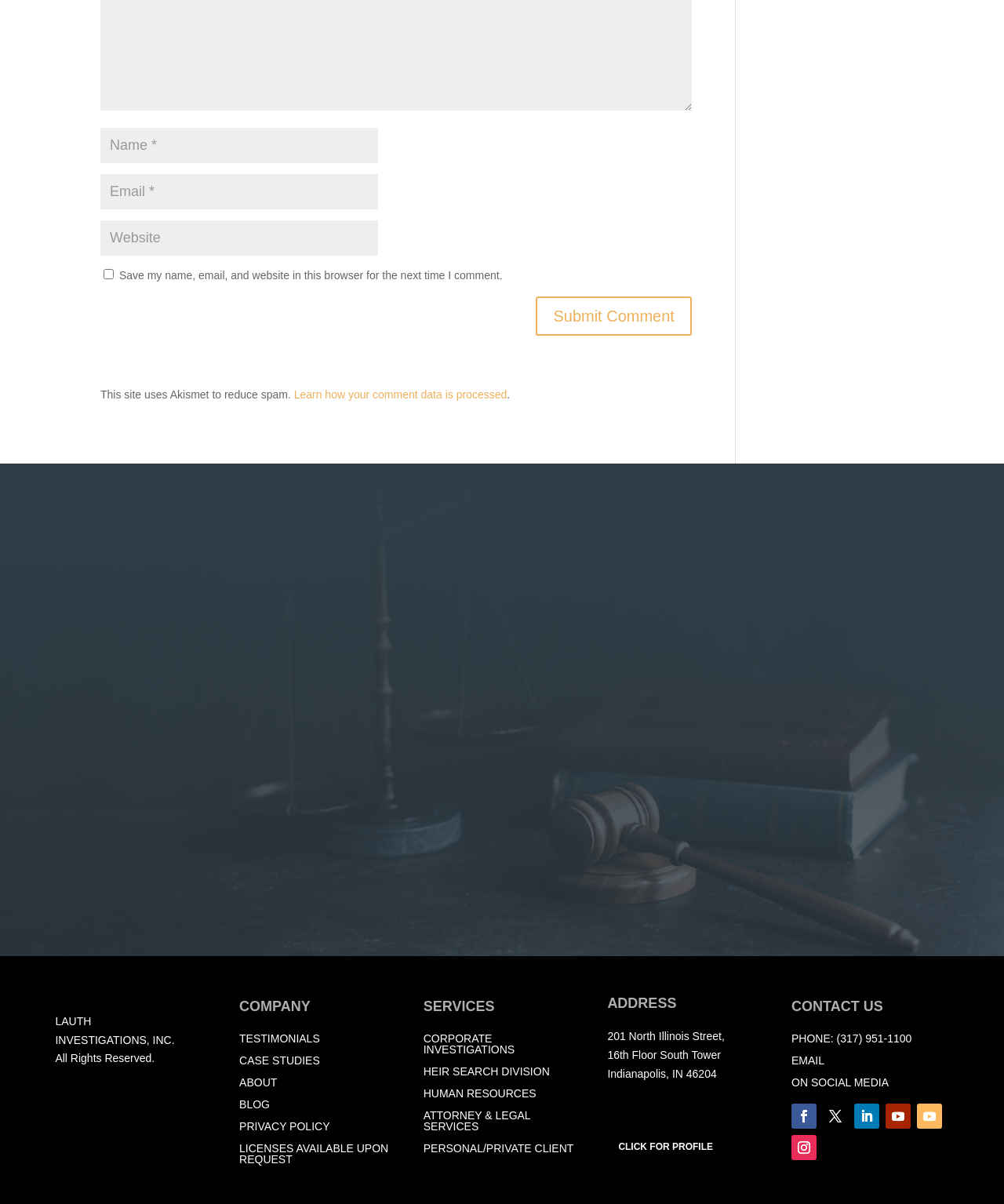Find the bounding box coordinates of the element to click in order to complete this instruction: "Get in touch with a Lauth". The bounding box coordinates must be four float numbers between 0 and 1, denoted as [left, top, right, bottom].

[0.43, 0.671, 0.57, 0.702]